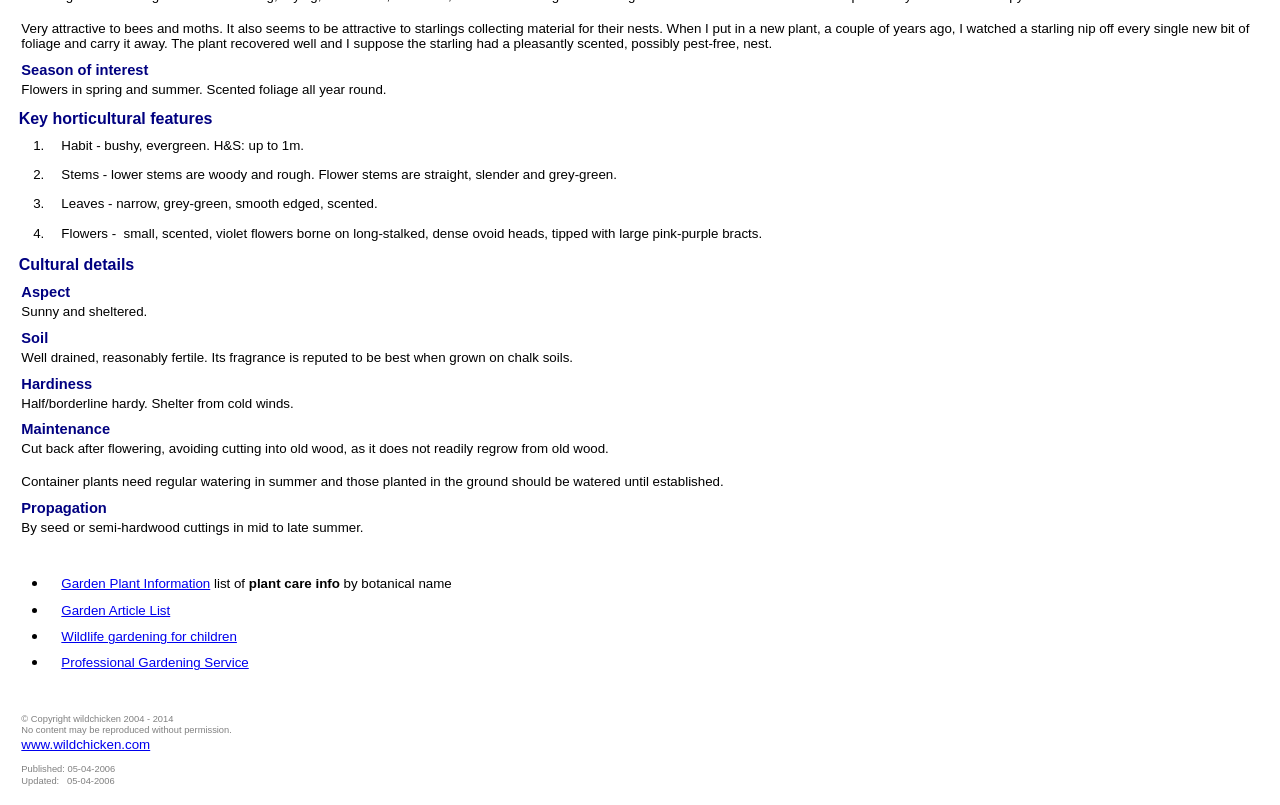How should this plant be maintained?
Answer with a single word or phrase by referring to the visual content.

Cut back after flowering